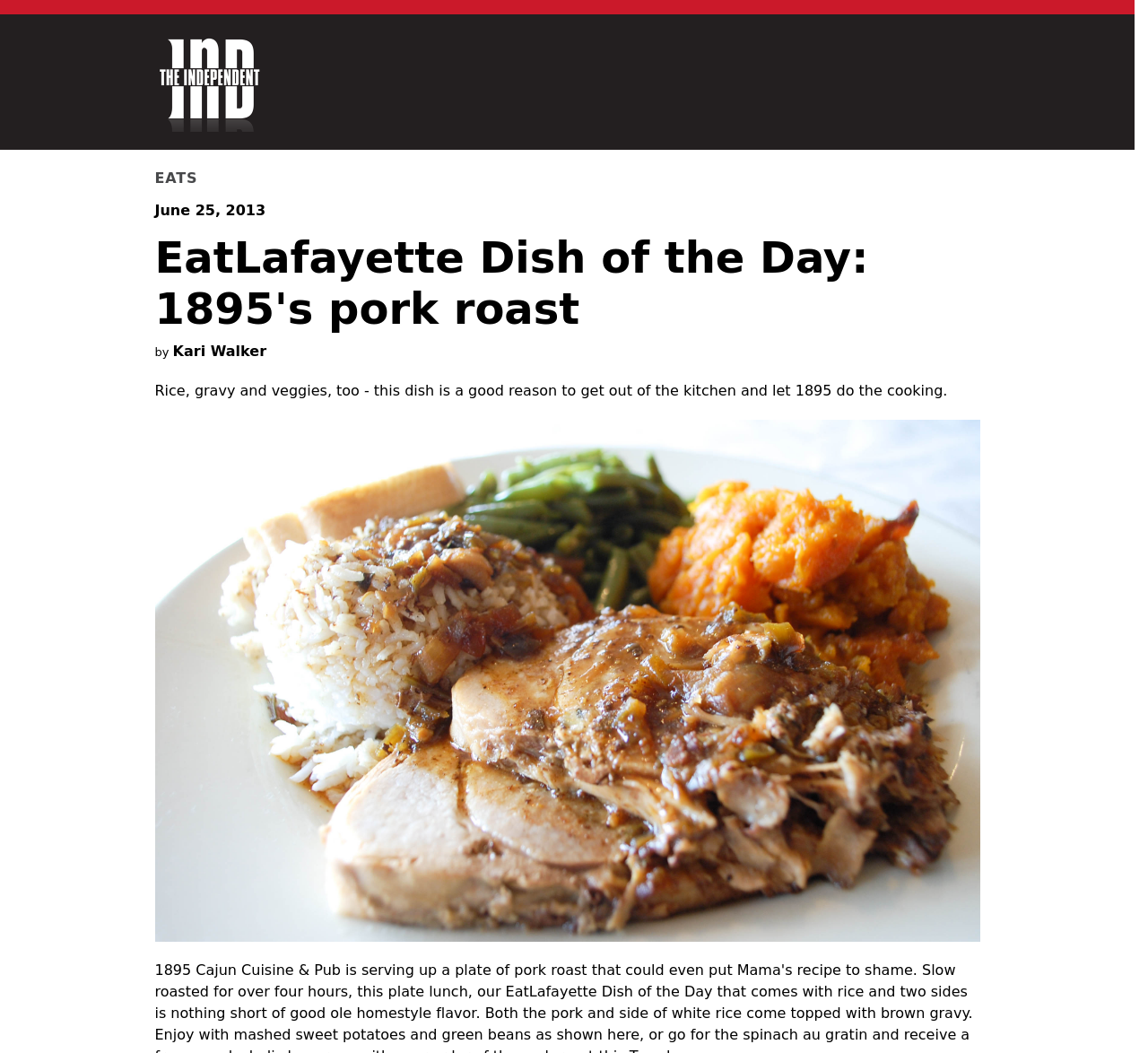Please predict the bounding box coordinates (top-left x, top-left y, bottom-right x, bottom-right y) for the UI element in the screenshot that fits the description: alt="The Independent"

[0.135, 0.031, 0.229, 0.125]